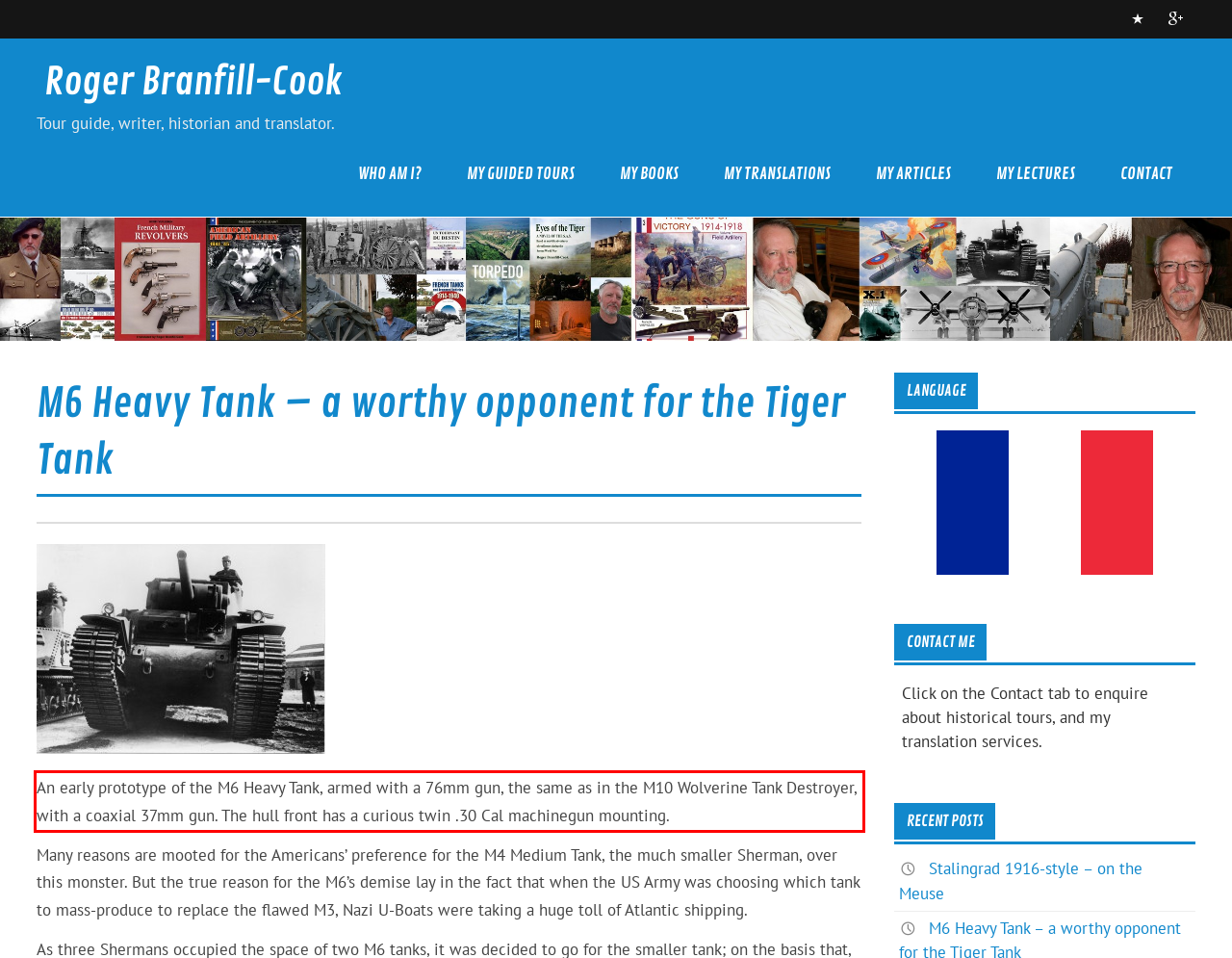Please examine the webpage screenshot and extract the text within the red bounding box using OCR.

An early prototype of the M6 Heavy Tank, armed with a 76mm gun, the same as in the M10 Wolverine Tank Destroyer, with a coaxial 37mm gun. The hull front has a curious twin .30 Cal machinegun mounting.